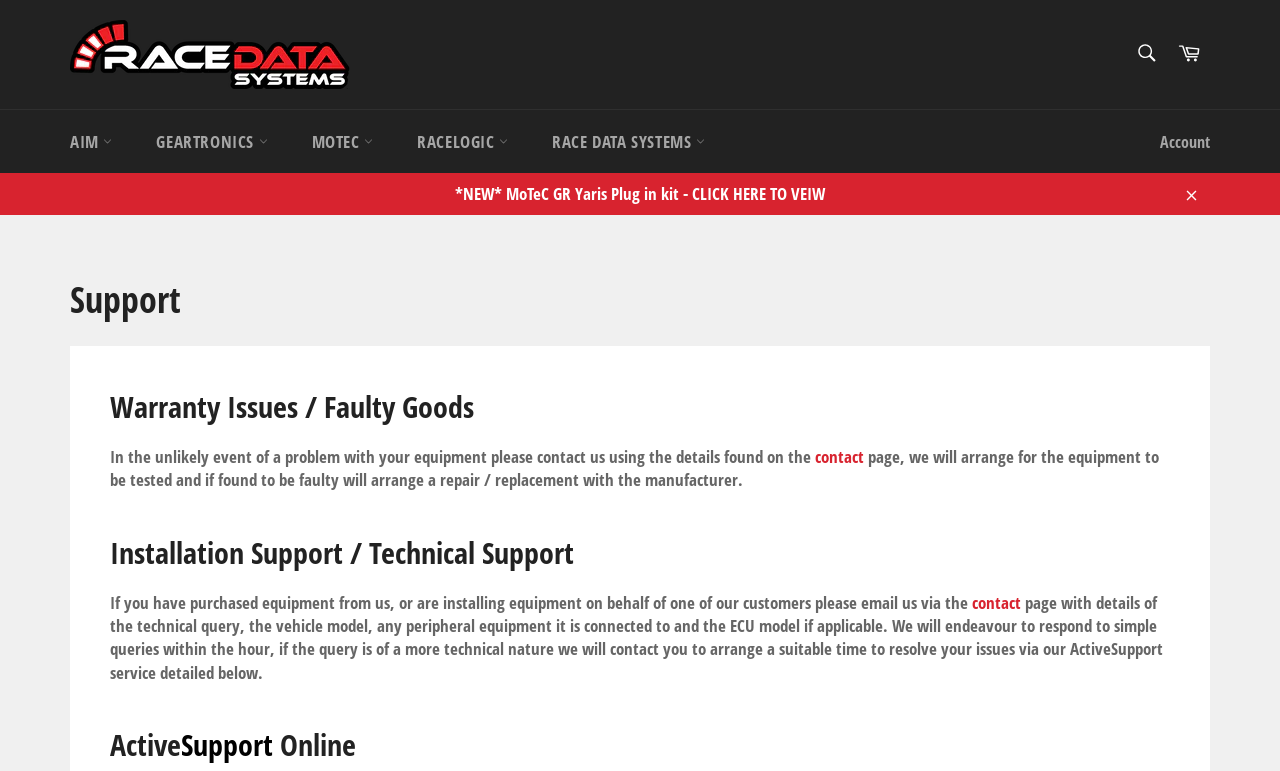Using the information in the image, give a detailed answer to the following question: What is the 'ActiveSupport Online' section about?

The 'ActiveSupport Online' section is likely to be a technical support service offered by the company, where customers can get technical assistance and resolve issues related to the equipment they have purchased.